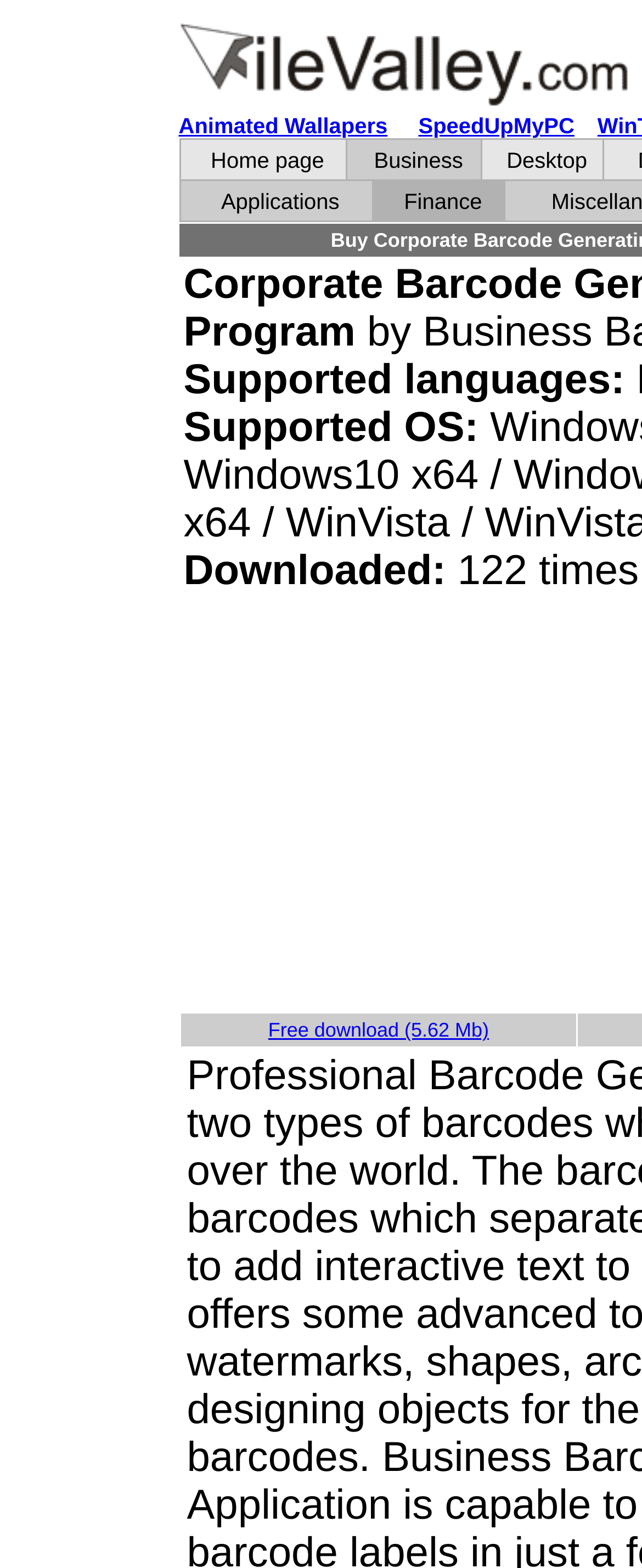What is the principal heading displayed on the webpage?

Buy Corporate Barcode Generating Program 9.2.3.1 Full Version